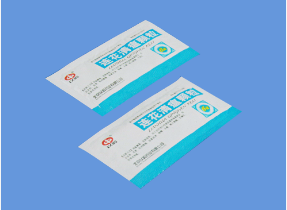Generate a detailed caption that encompasses all aspects of the image.

The image showcases two packages of the "Multi-channel SP composite membrane." Each package features a sleek design with a prominent light blue stripe along the bottom and text in a contrasting color, indicating the product name and relevant details. The clear presentation of the product emphasizes its dual-pack format, ideal for various applications in packaging solutions. The backdrop is a solid blue, which enhances the visibility of the packages, creating a professional and appealing look. This membrane is likely to be utilized for its versatility in diverse packaging needs.